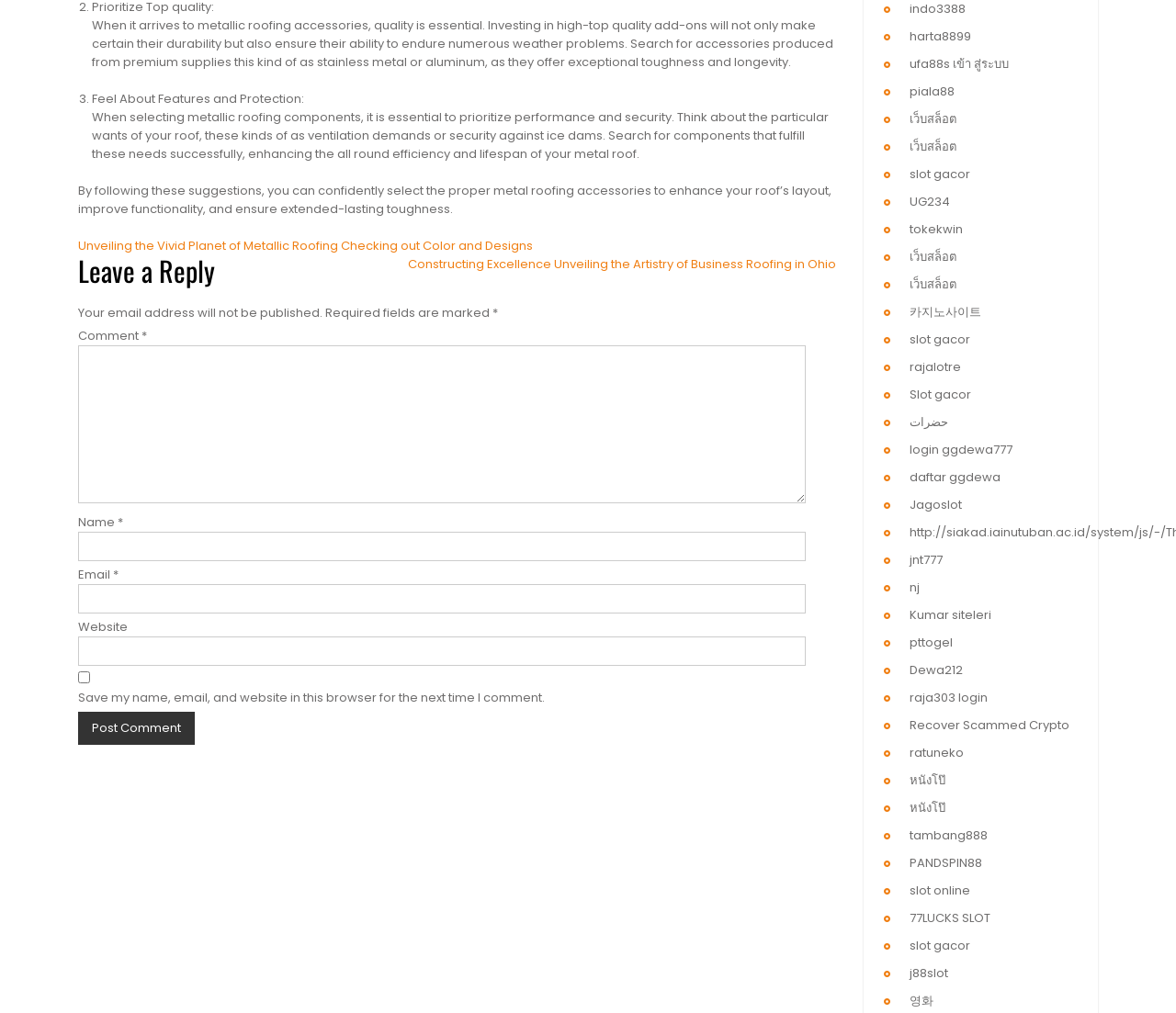What is the main topic of this webpage?
Please use the image to provide an in-depth answer to the question.

Based on the static text elements on the webpage, it appears that the main topic is discussing the importance of quality in metallic roofing accessories and providing tips on selecting the right ones.